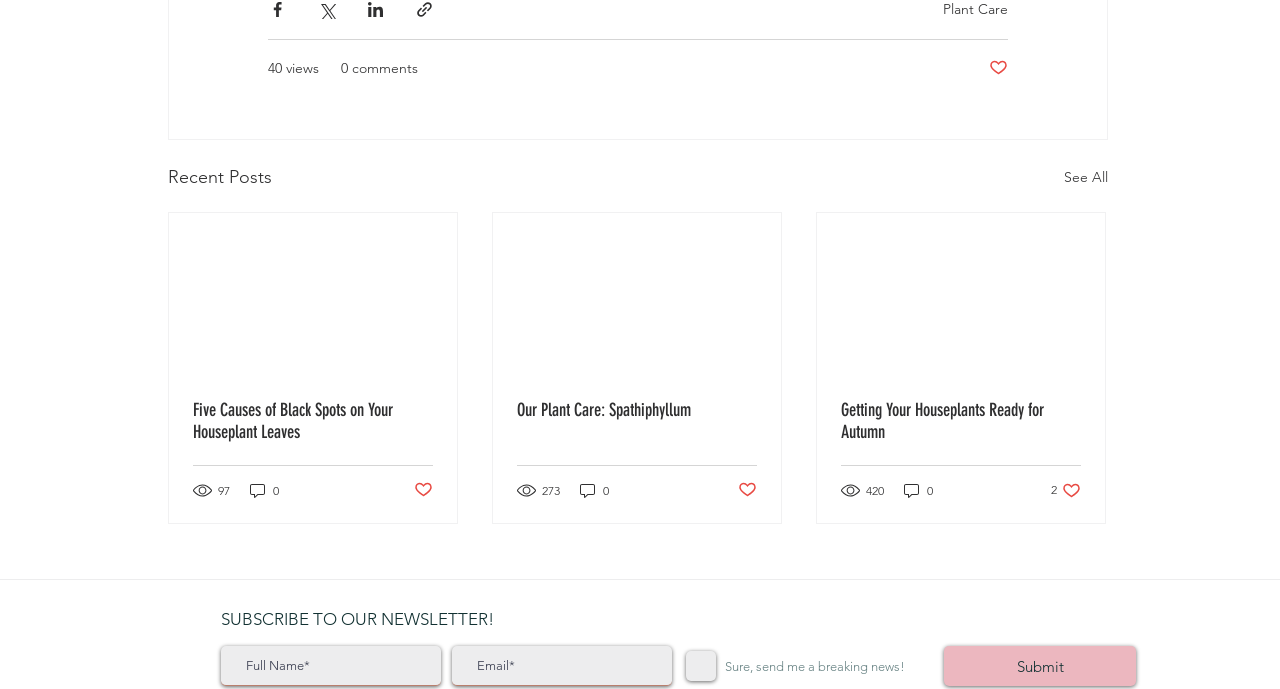Please specify the bounding box coordinates in the format (top-left x, top-left y, bottom-right x, bottom-right y), with values ranging from 0 to 1. Identify the bounding box for the UI component described as follows: Our Plant Care: Spathiphyllum

[0.404, 0.58, 0.591, 0.612]